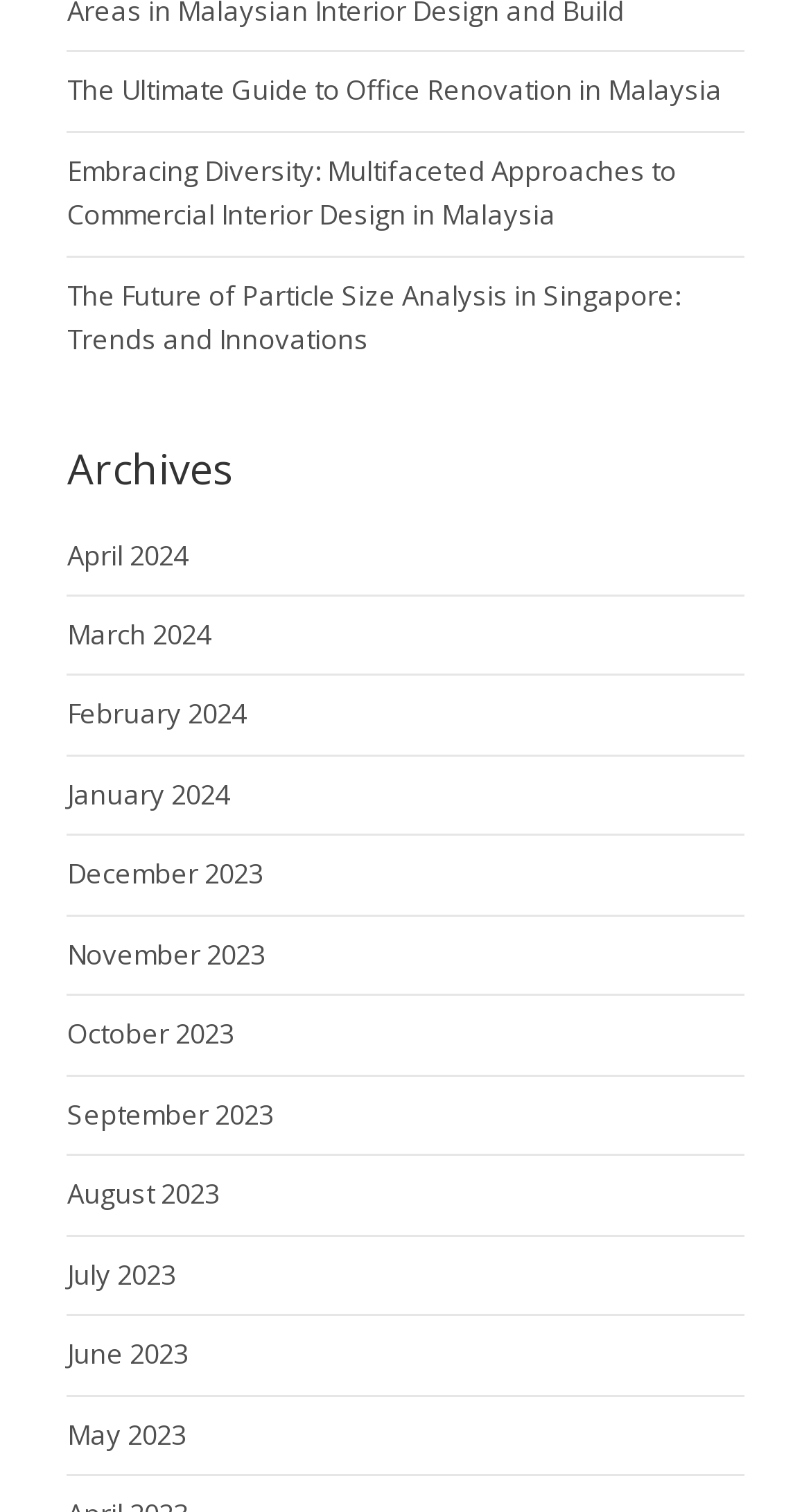Highlight the bounding box coordinates of the region I should click on to meet the following instruction: "View archives for April 2024".

[0.083, 0.354, 0.231, 0.379]